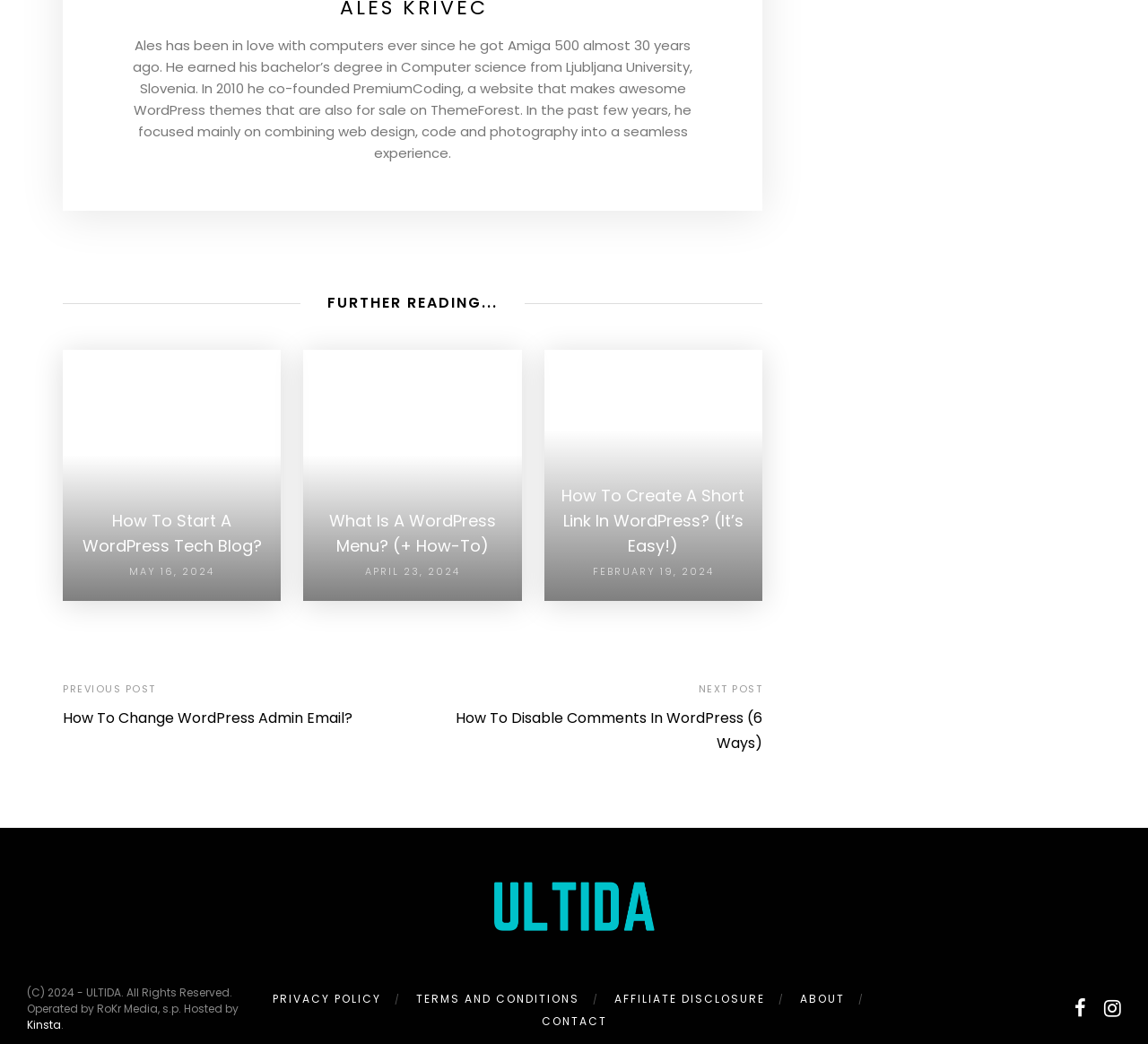What is Ales' degree in?
We need a detailed and exhaustive answer to the question. Please elaborate.

According to the bio of Ales, he earned his bachelor's degree in Computer science from Ljubljana University, Slovenia.